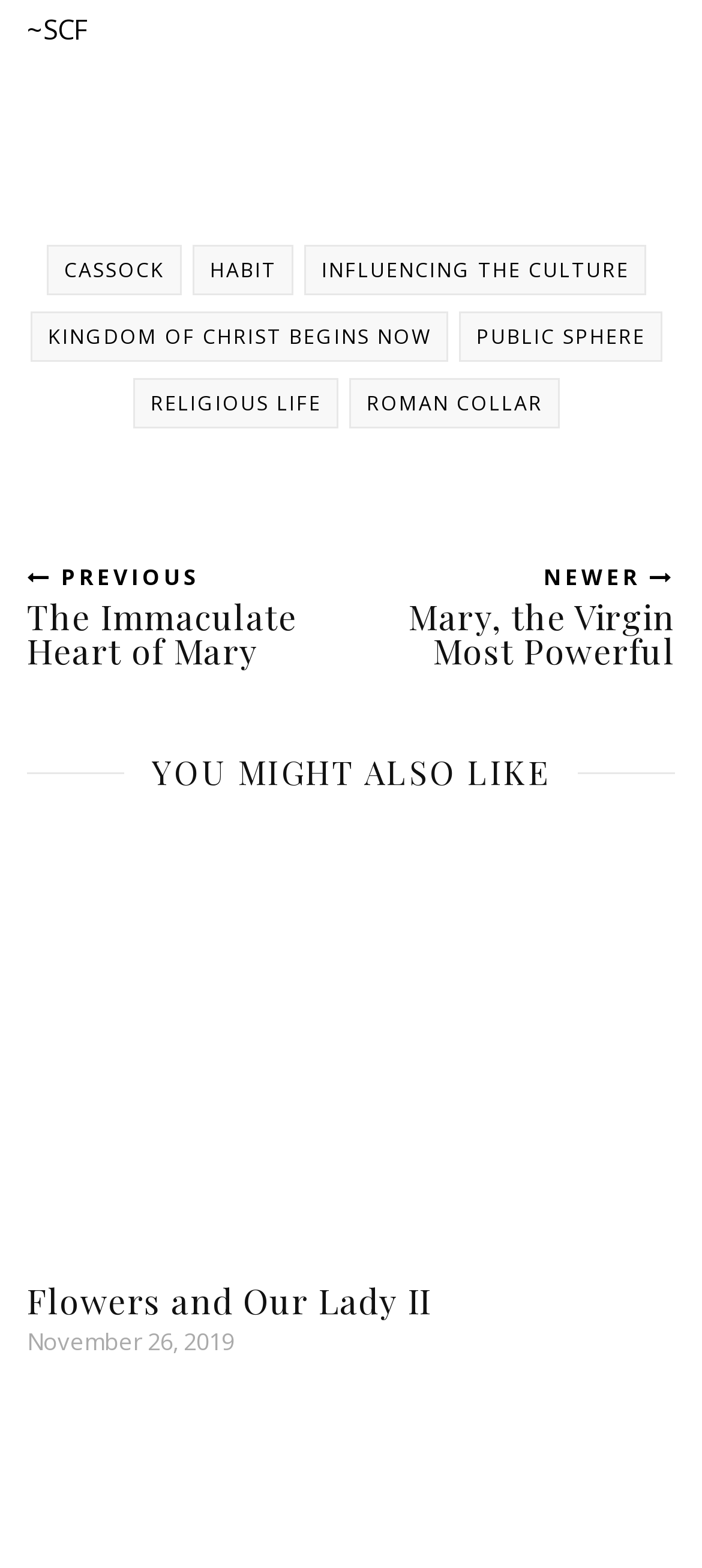What is the date of the article 'Flowers and Our Lady II'?
Please answer the question with a detailed response using the information from the screenshot.

I found this information by looking at the StaticText element with the text 'November 26, 2019' which is located near the heading 'Flowers and Our Lady II'.